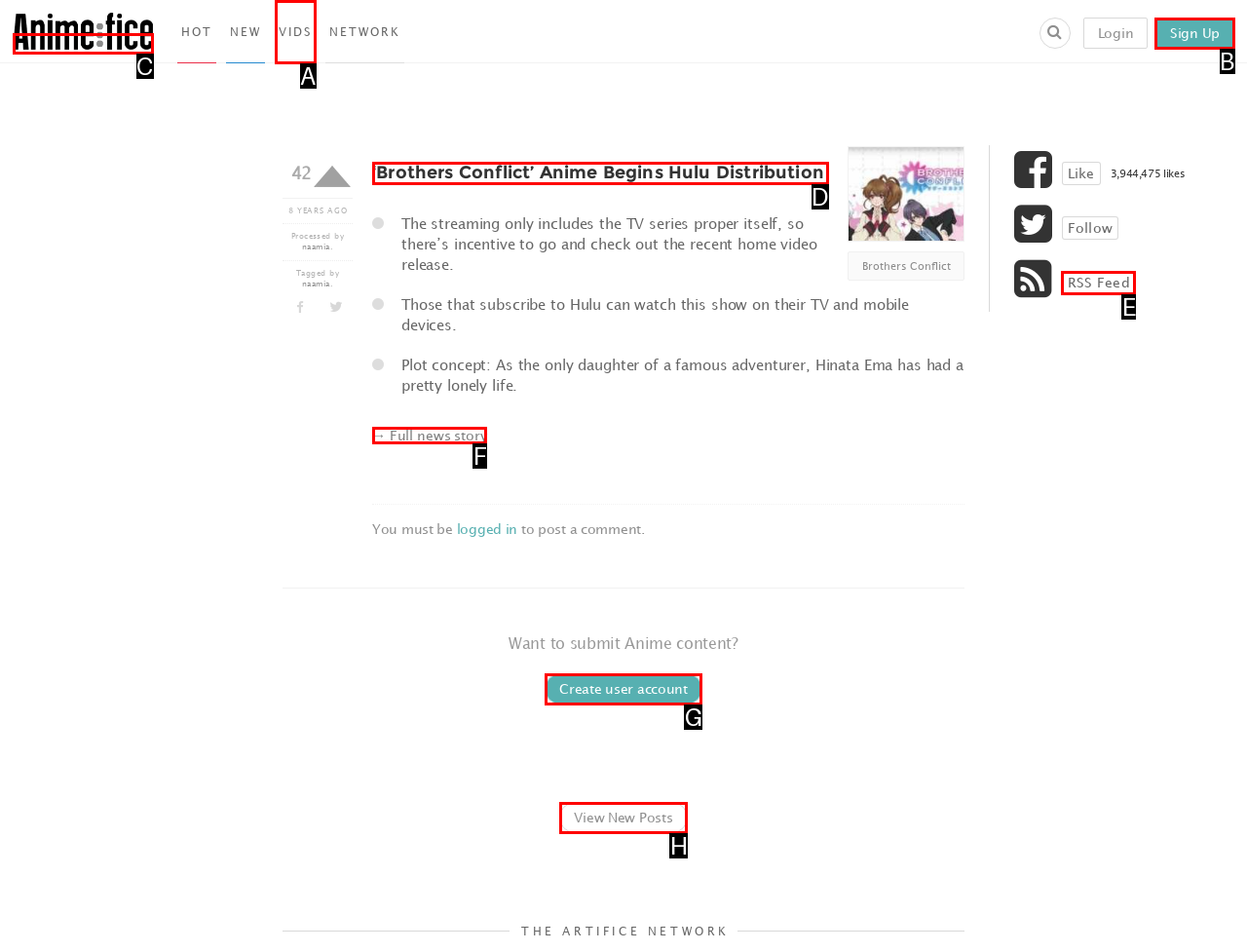Determine the option that aligns with this description: Sign Up
Reply with the option's letter directly.

B